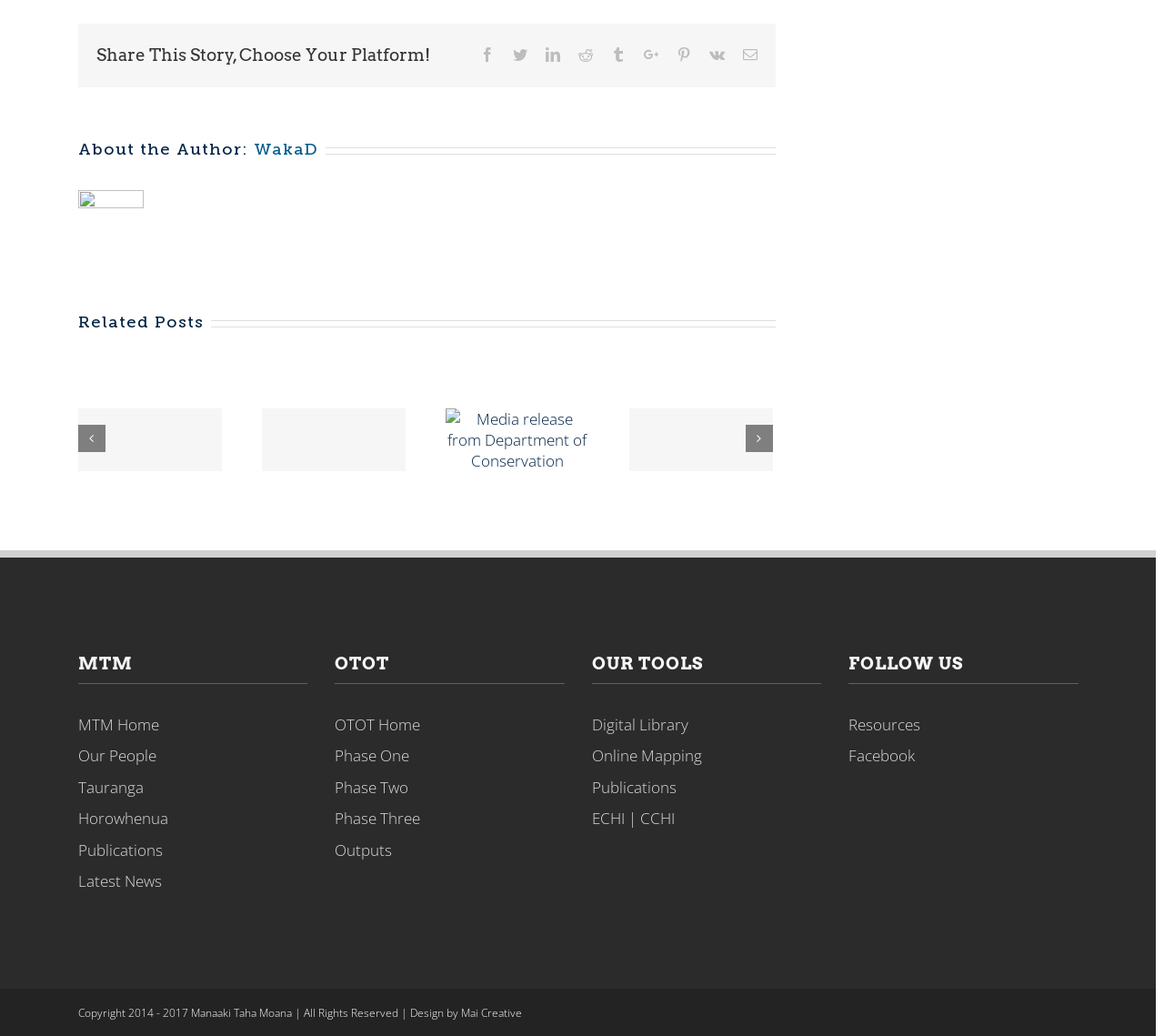What are the related posts about?
Using the image, give a concise answer in the form of a single word or short phrase.

Ecological Survey, Media release, Mediated Modelling, Health of Tauranga Harbour